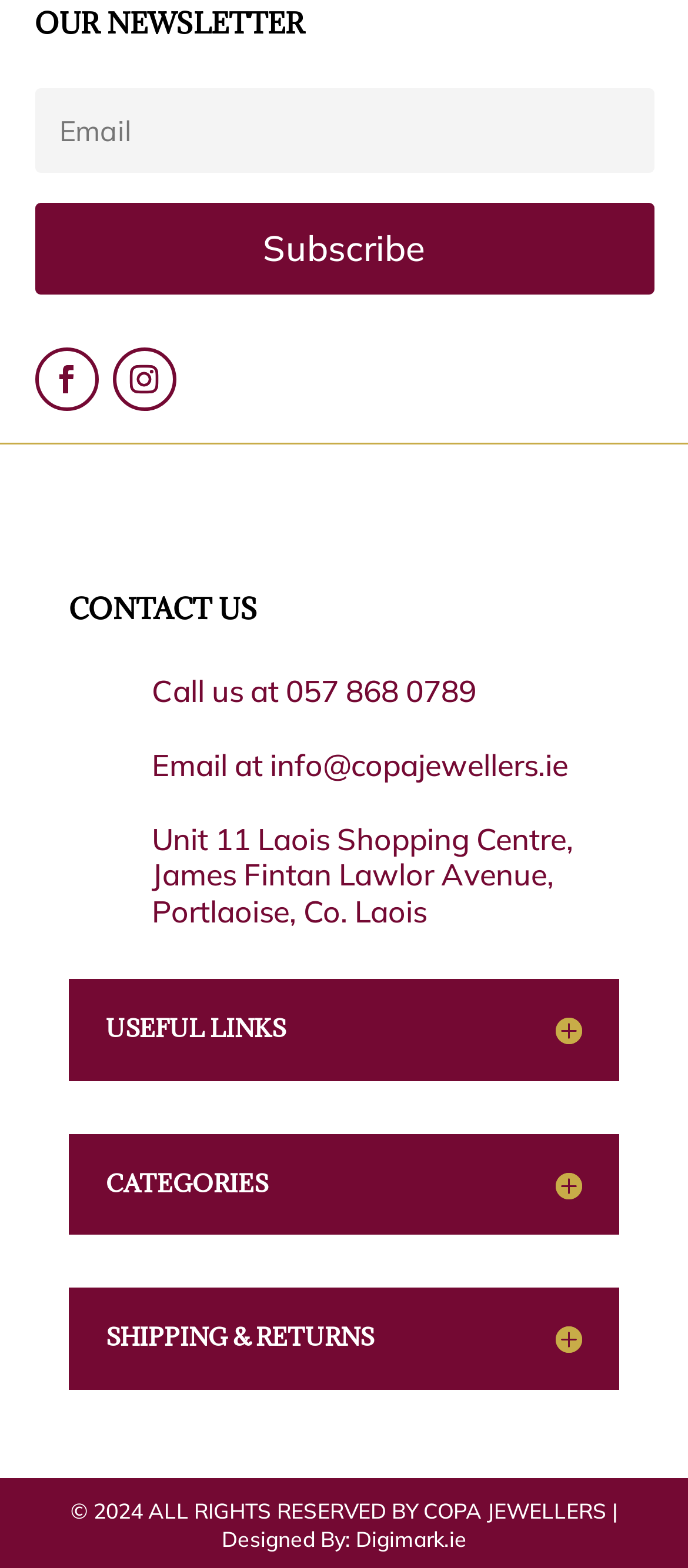Using floating point numbers between 0 and 1, provide the bounding box coordinates in the format (top-left x, top-left y, bottom-right x, bottom-right y). Locate the UI element described here: name="et_pb_signup_email" placeholder="Email"

[0.05, 0.056, 0.95, 0.11]